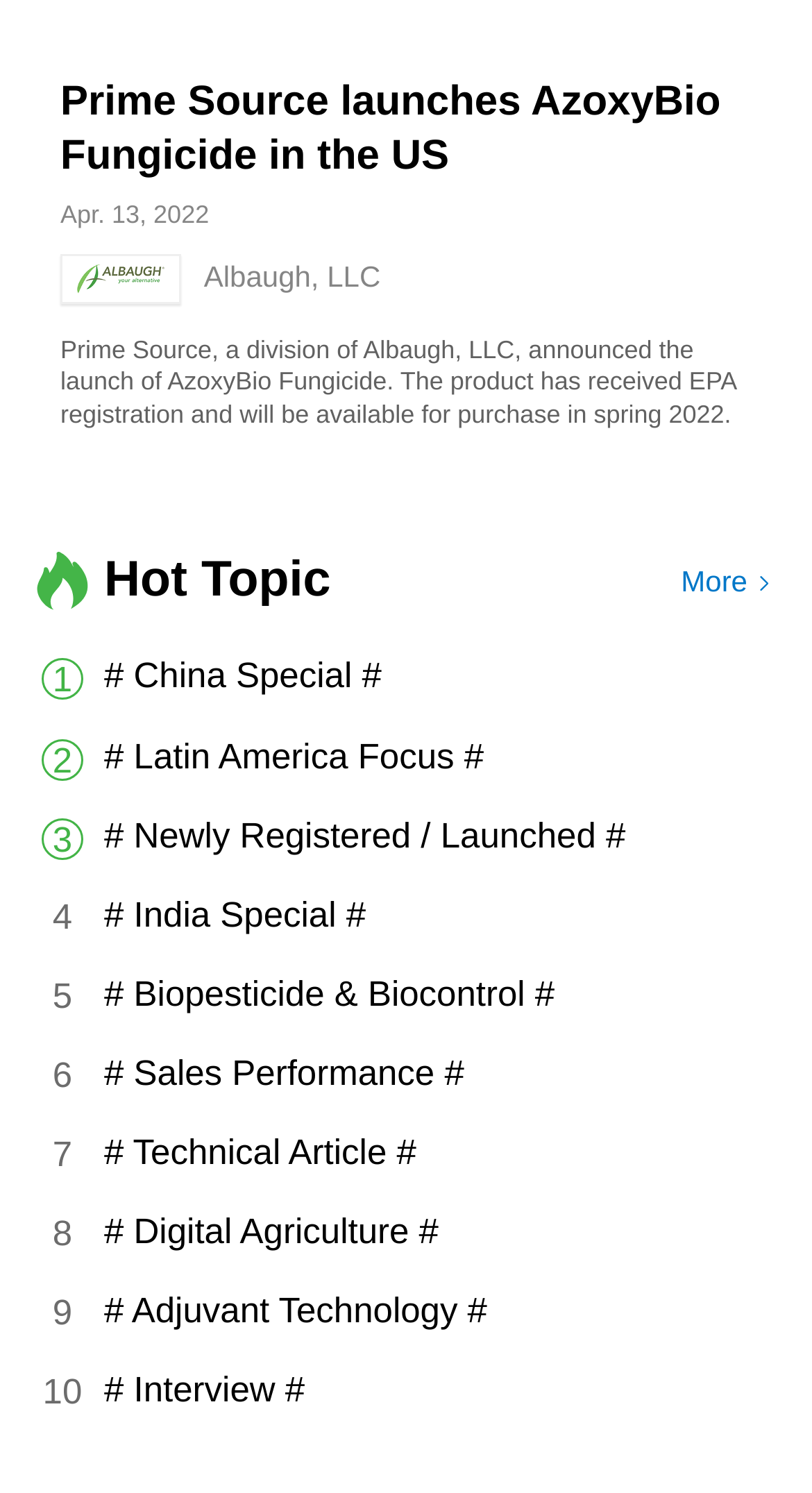With reference to the image, please provide a detailed answer to the following question: What is Prime Source launching in the US?

The webpage's main heading and the first paragraph indicate that Prime Source, a division of Albaugh, LLC, is launching AzoxyBio Fungicide in the US.